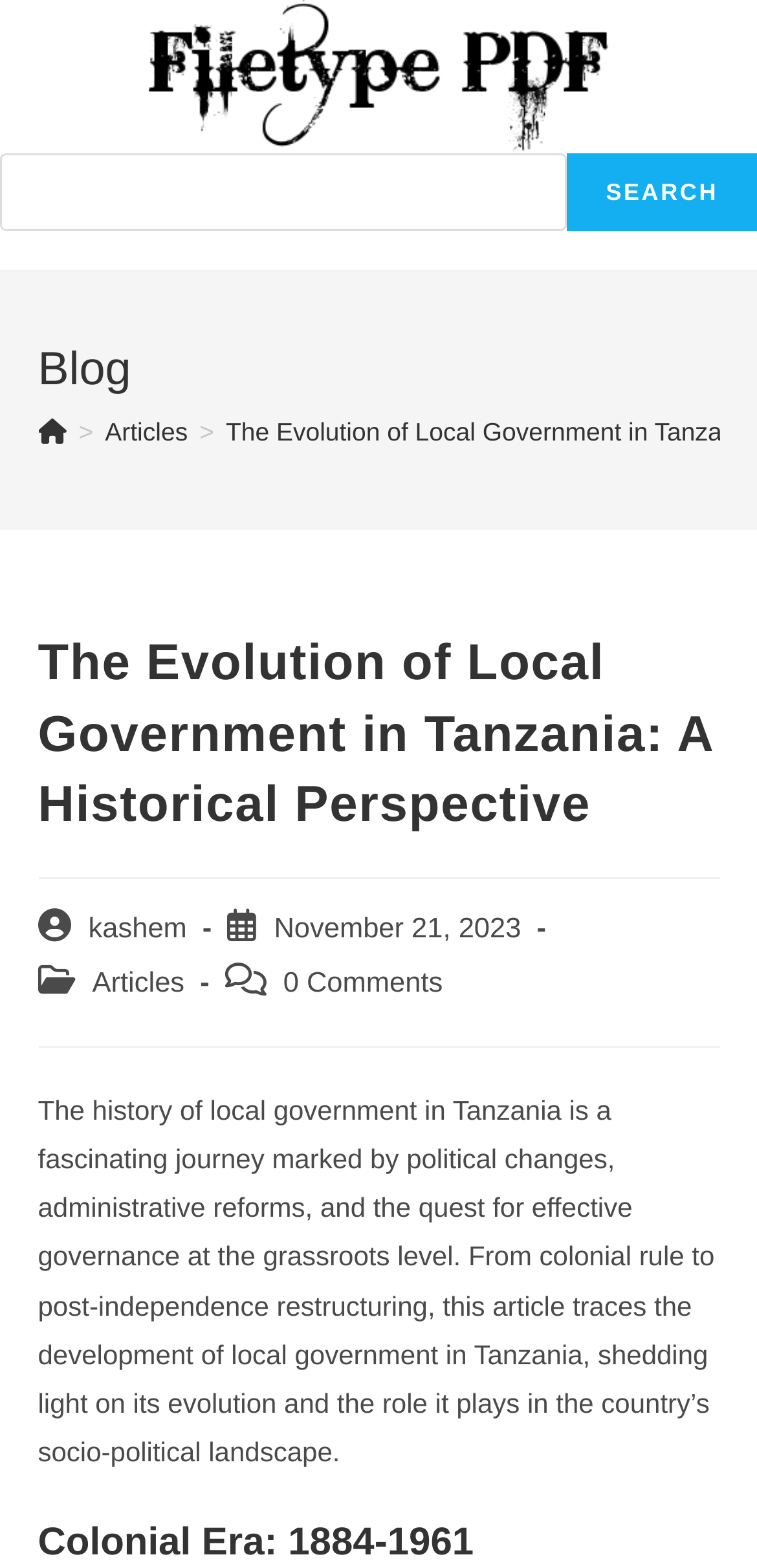Identify the bounding box coordinates of the specific part of the webpage to click to complete this instruction: "View all articles".

[0.122, 0.618, 0.244, 0.637]